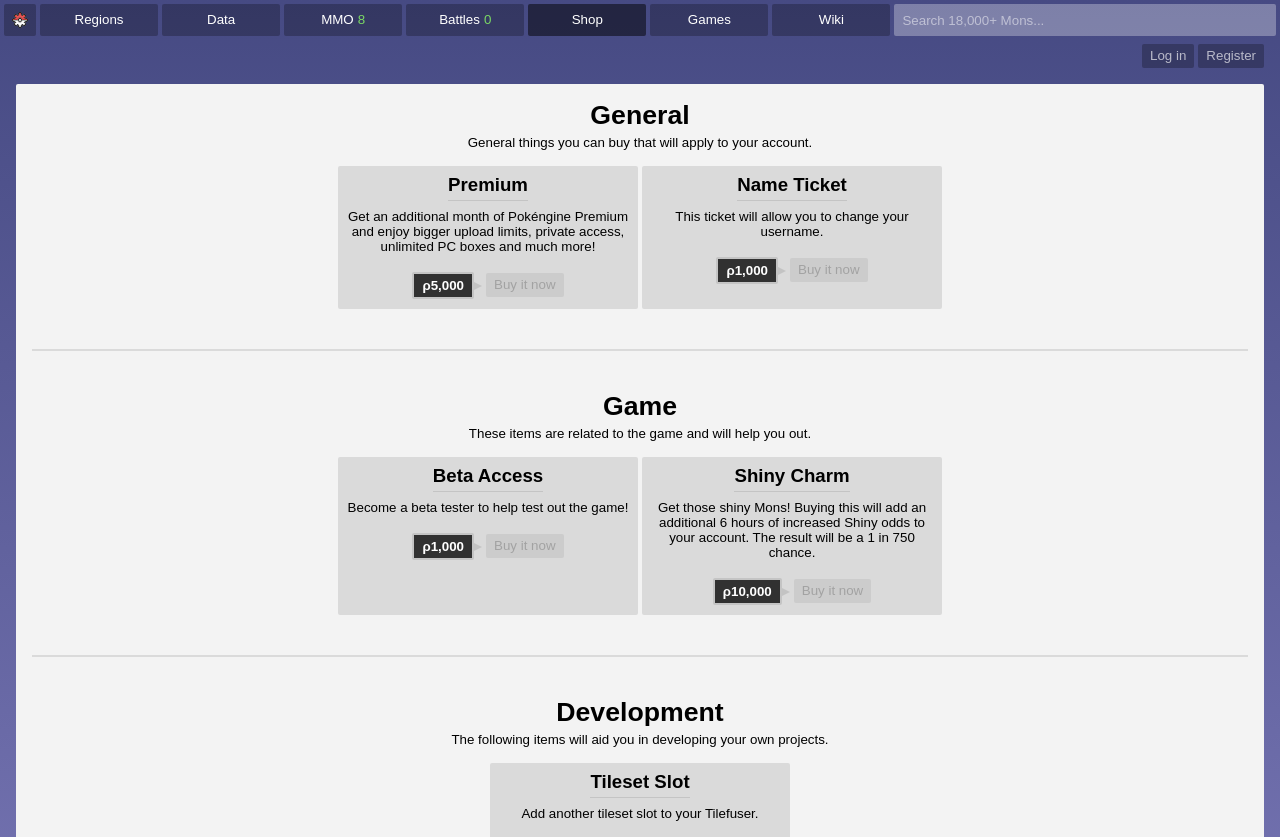Answer this question in one word or a short phrase: How many separators are there on the page?

2